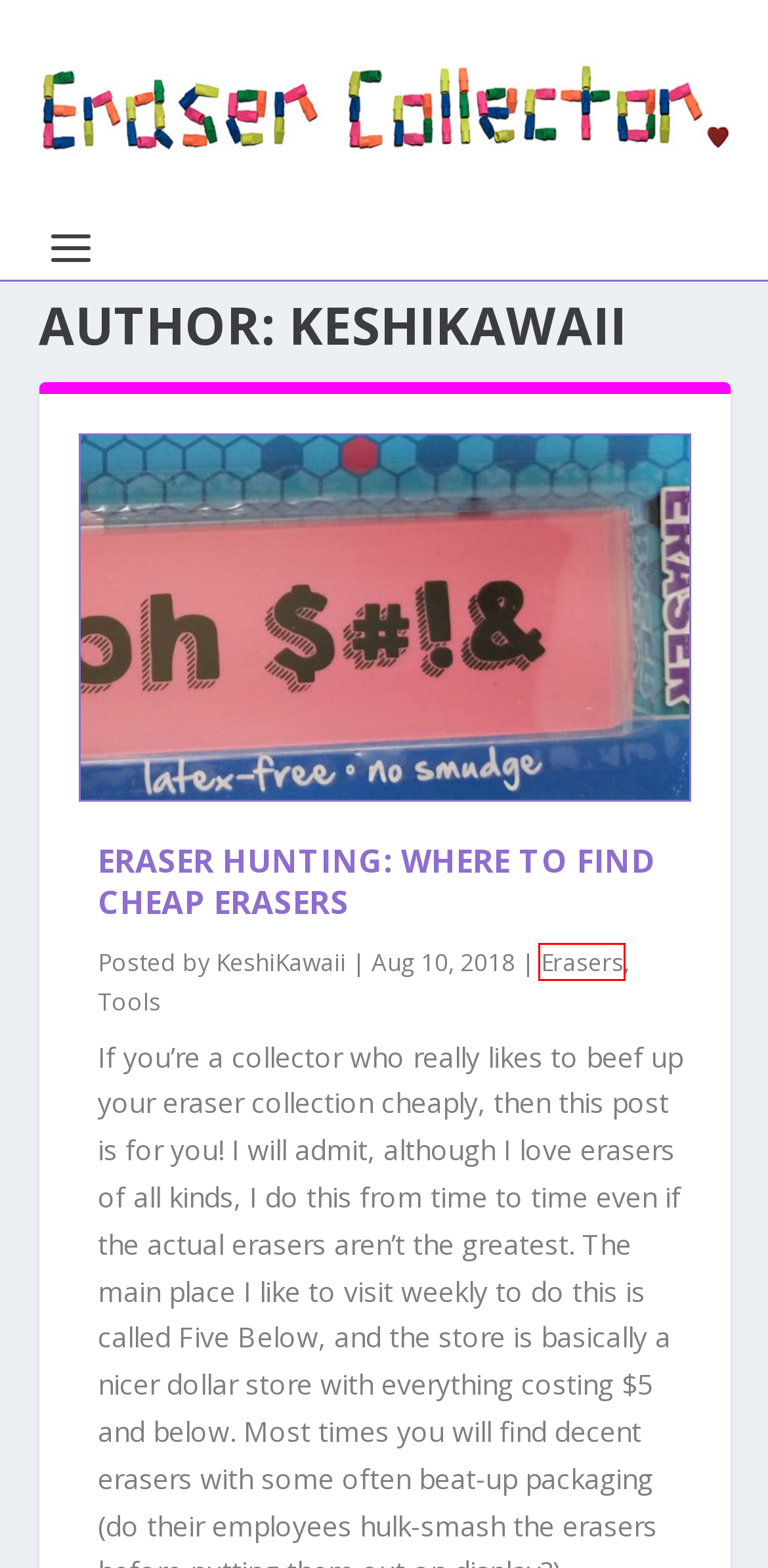You are provided with a screenshot of a webpage where a red rectangle bounding box surrounds an element. Choose the description that best matches the new webpage after clicking the element in the red bounding box. Here are the choices:
A. Erasers | Eraser Collector.com
B. Eraser Hunting: Where to Find Cheap Erasers | Eraser Collector.com
C. Re-Ment Pokemon Big Erasers Series 3 | Eraser Collector.com
D. Eraser Collector.com |
E. News | Eraser Collector.com
F. Uncategorized | Eraser Collector.com
G. Meta | Eraser Collector.com
H. Tools | Eraser Collector.com

A